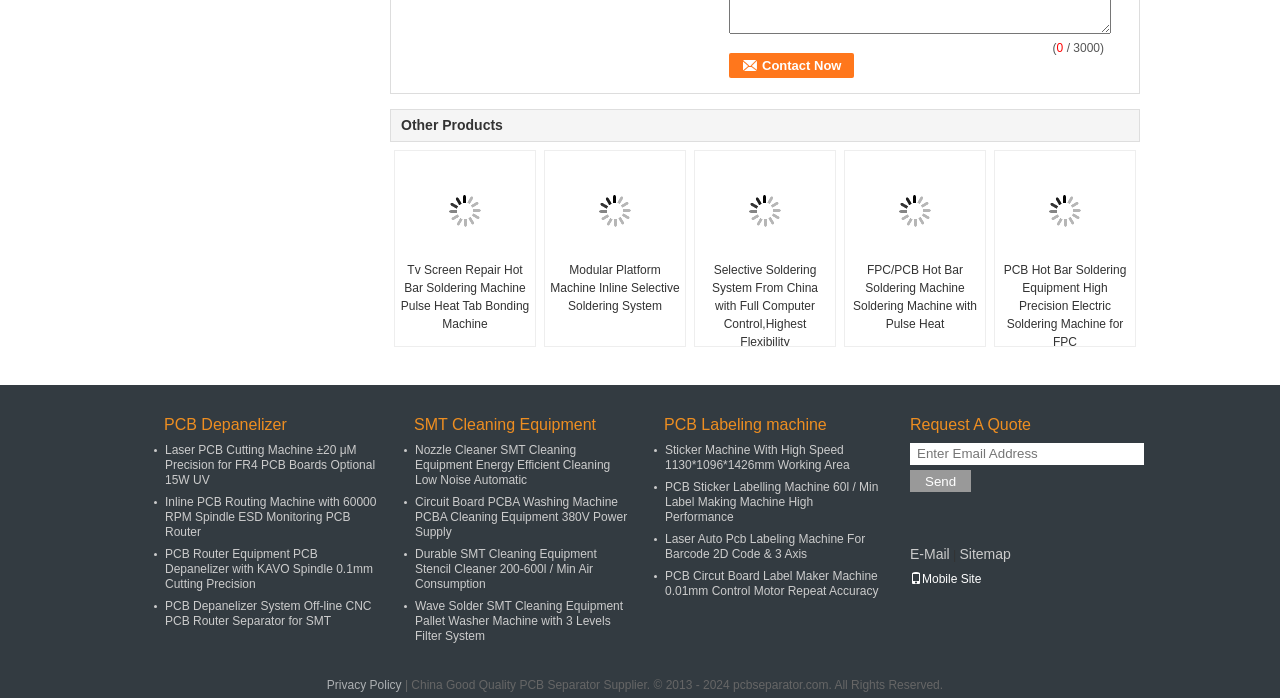Look at the image and write a detailed answer to the question: 
What type of products are listed on this webpage?

The webpage lists various products related to PCB (Printed Circuit Board) manufacturing, such as PCB depanelizer, PCB router, PCB labeling machine, and more. These products are categorized into different sections, each with a description and images.